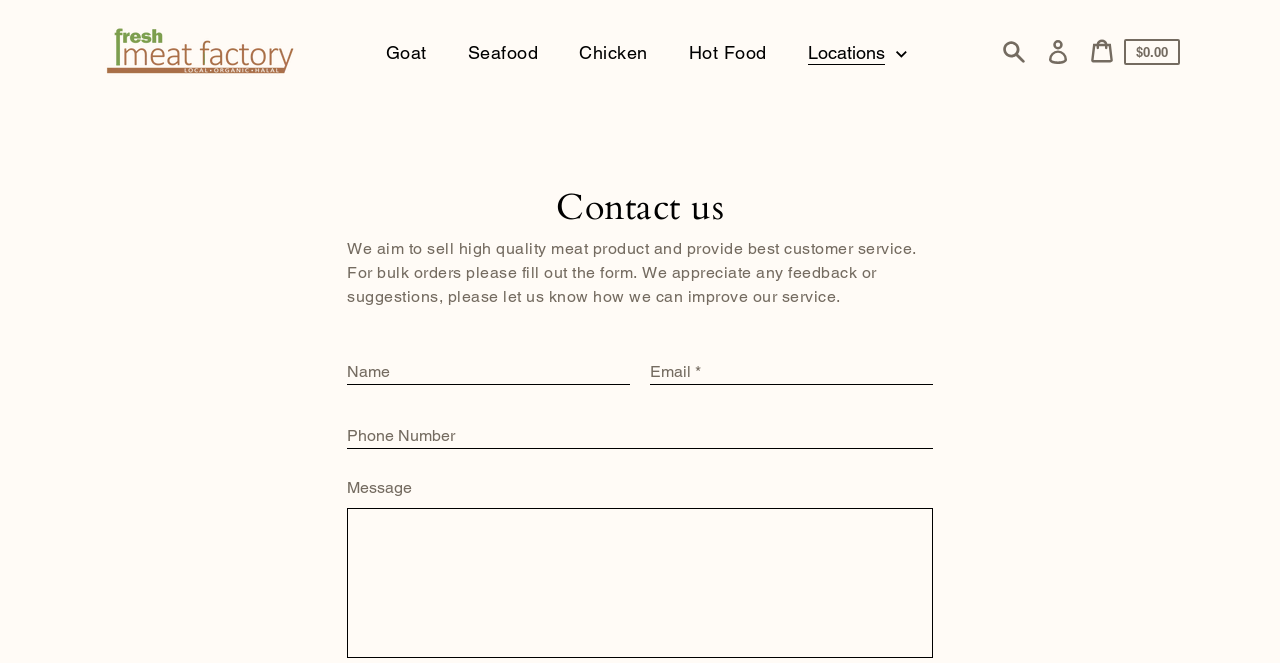Please provide a short answer using a single word or phrase for the question:
How many navigation links are on the top bar?

5